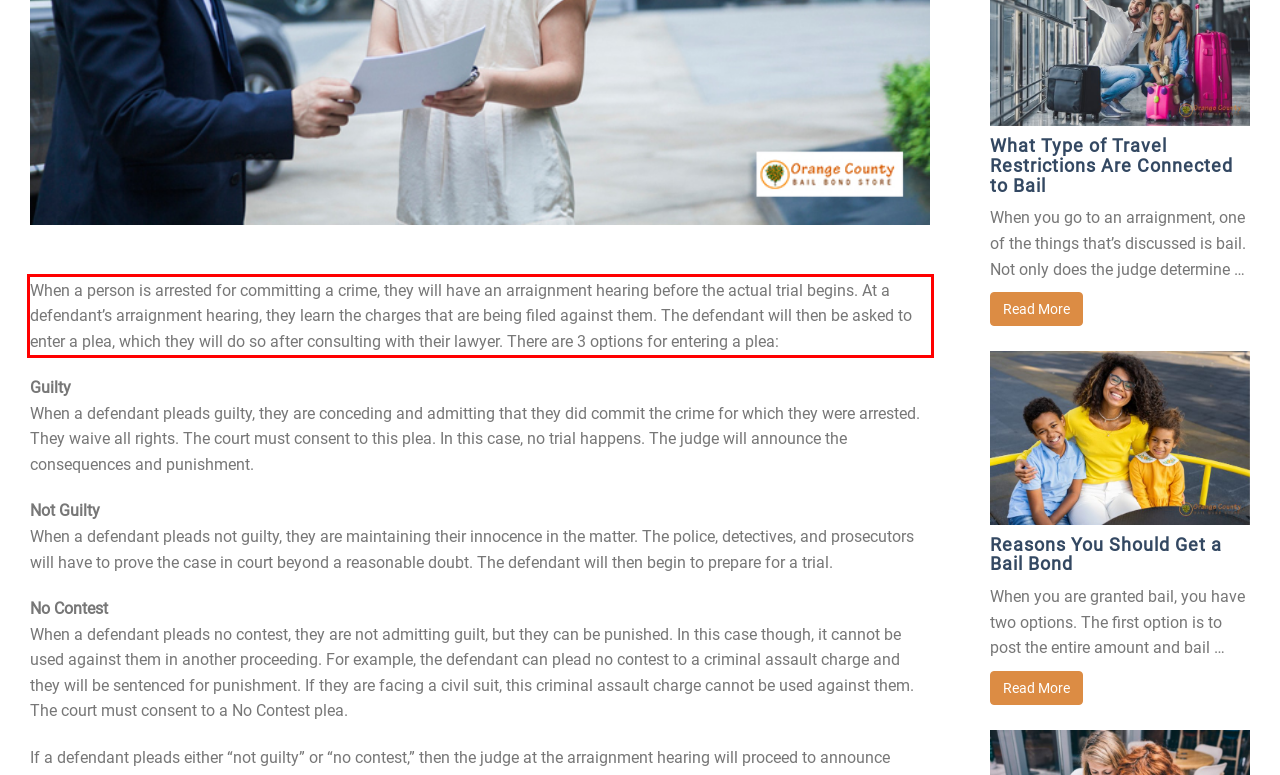Examine the webpage screenshot and use OCR to obtain the text inside the red bounding box.

When a person is arrested for committing a crime, they will have an arraignment hearing before the actual trial begins. At a defendant’s arraignment hearing, they learn the charges that are being filed against them. The defendant will then be asked to enter a plea, which they will do so after consulting with their lawyer. There are 3 options for entering a plea: